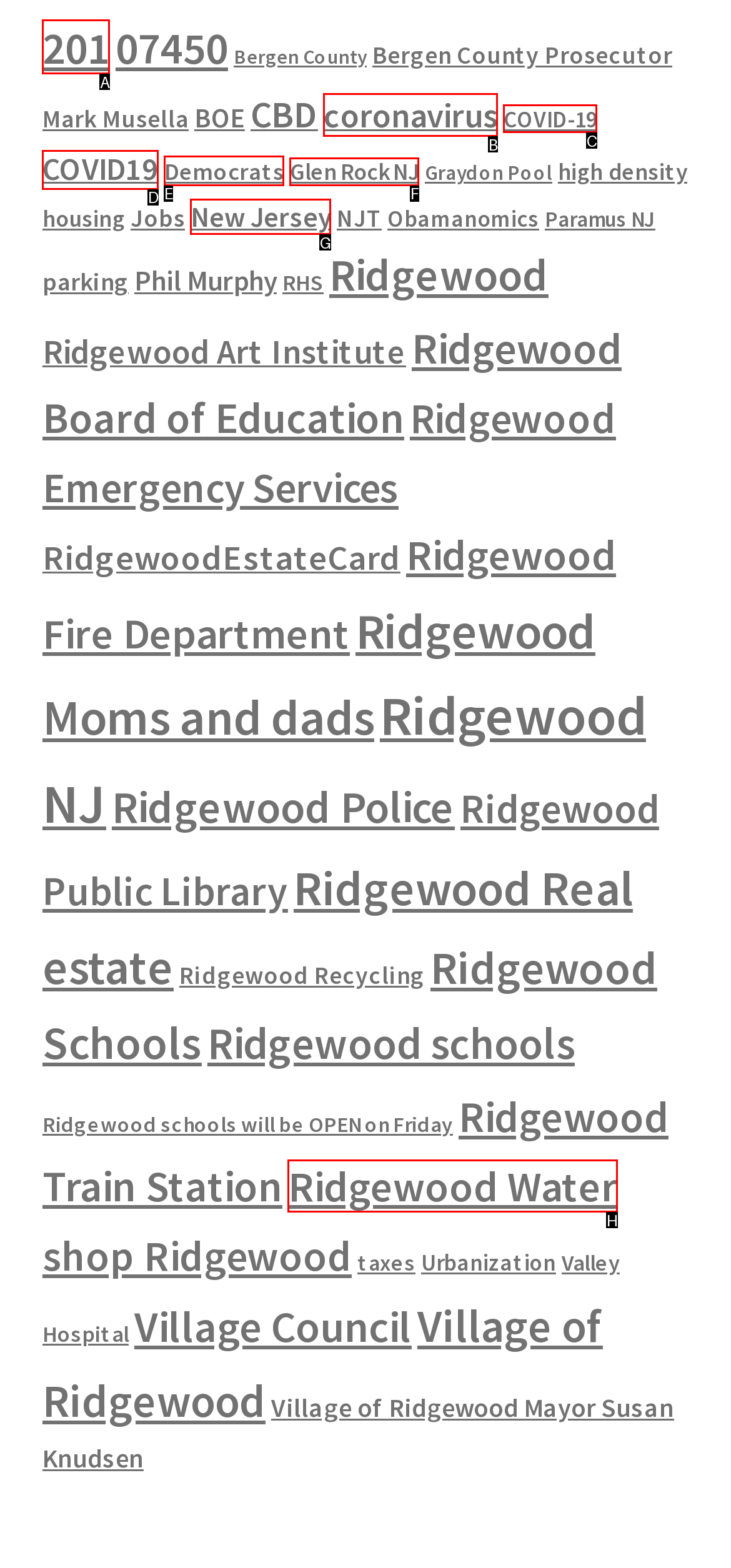Given the description: coronavirus, pick the option that matches best and answer with the corresponding letter directly.

B